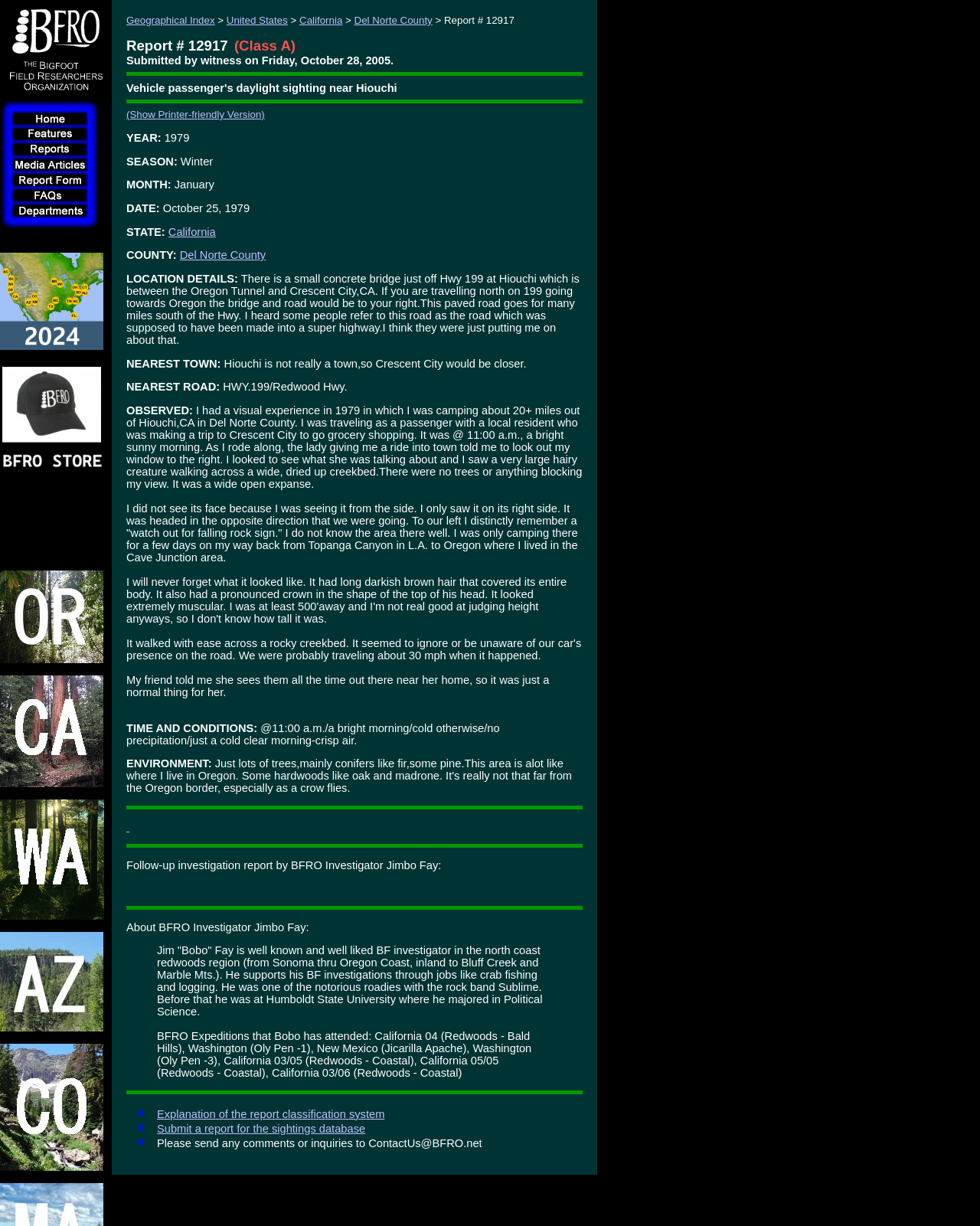Find the bounding box coordinates of the area to click in order to follow the instruction: "Check the link to United States".

[0.231, 0.012, 0.294, 0.021]